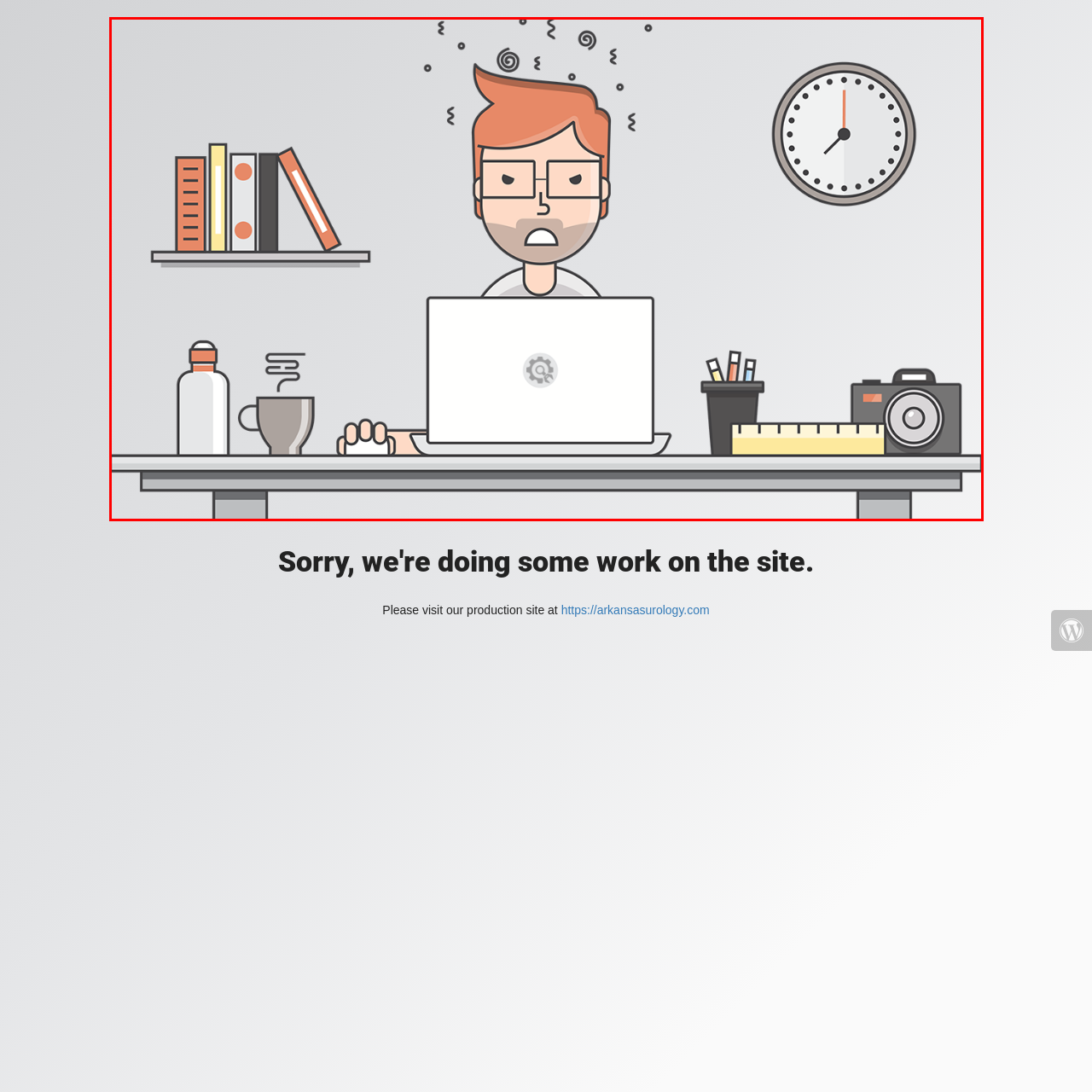Focus on the section within the red boundary and provide a detailed description.

In this humorous illustration, a frazzled designer is seated at a desk, intensely focused on a laptop, which features a gear logo, symbolizing creativity and problem-solving. His furrowed brow and wide-eyed expression convey a sense of frustration, enhanced by the swirling lines above his head, indicating stress or confusion. Surrounding him are various office items, including a steaming mug of coffee, a water bottle, and a cup filled with pens, underscoring the hectic nature of a designer's workspace. A neatly arranged bookshelf filled with colorful files and books adds a touch of organization to the scene. To the right, a wall clock ticks away the time, perhaps reminding him of deadlines, while a camera and a ruler sit nearby, serving as tools of the trade that hint at a creative environment. This image captures the chaotic yet dynamic life of a designer, balancing creativity and pressure.